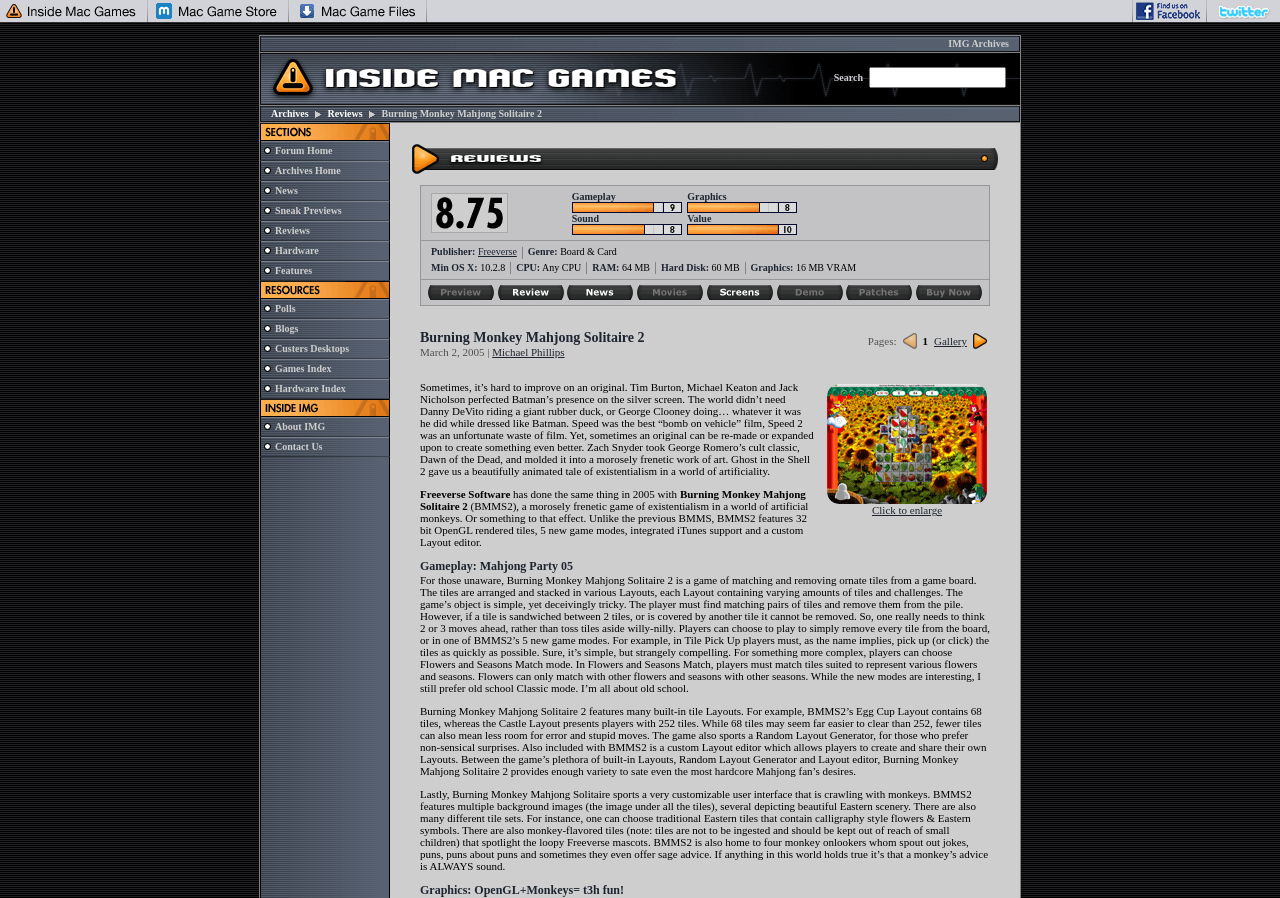What is the text of the first link on the top?
Using the visual information, reply with a single word or short phrase.

IMG Archives